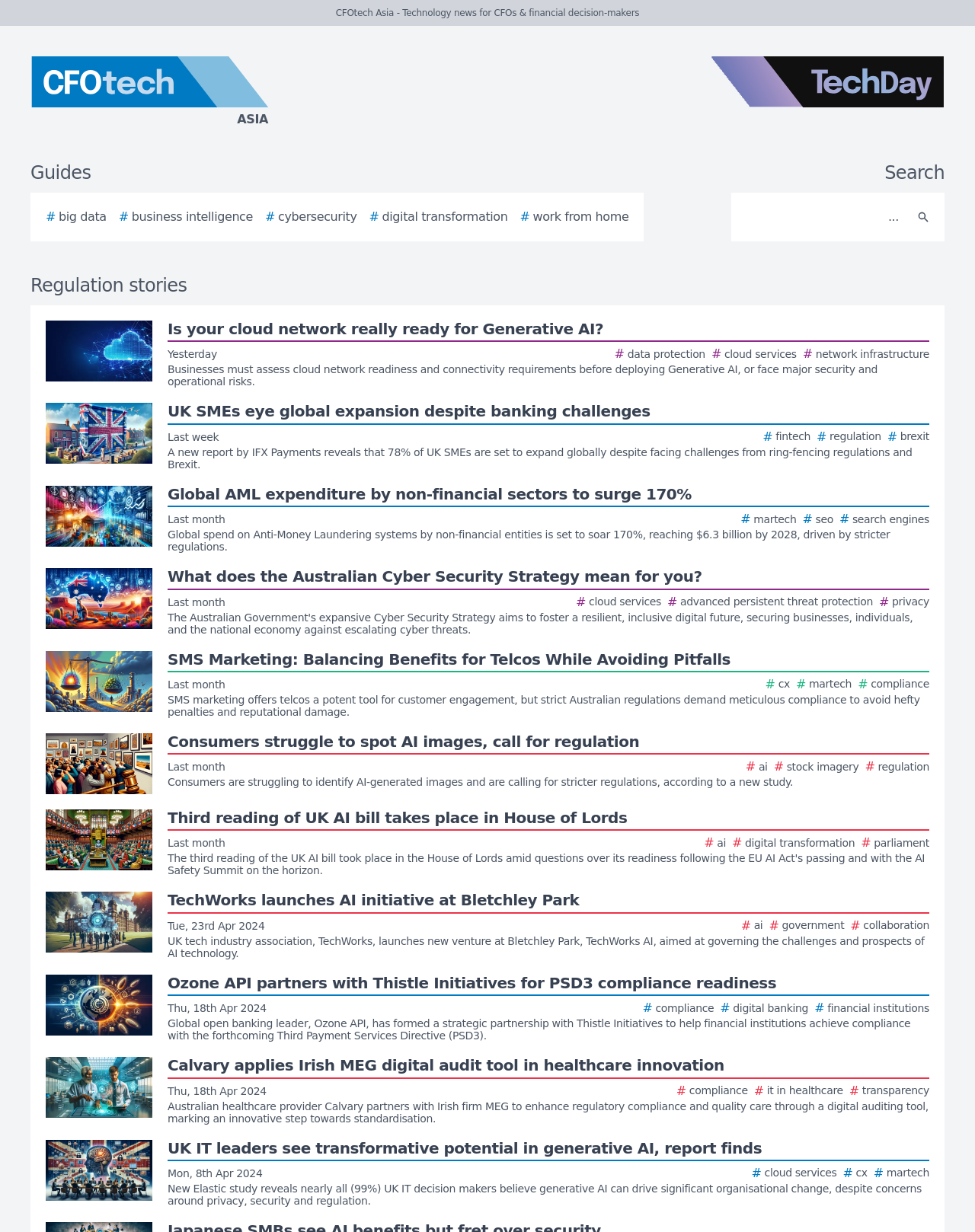What is the topic of the first story?
Analyze the screenshot and provide a detailed answer to the question.

I determined the answer by looking at the text of the first story, which mentions 'Generative AI' and its impact on cloud network readiness and connectivity requirements.